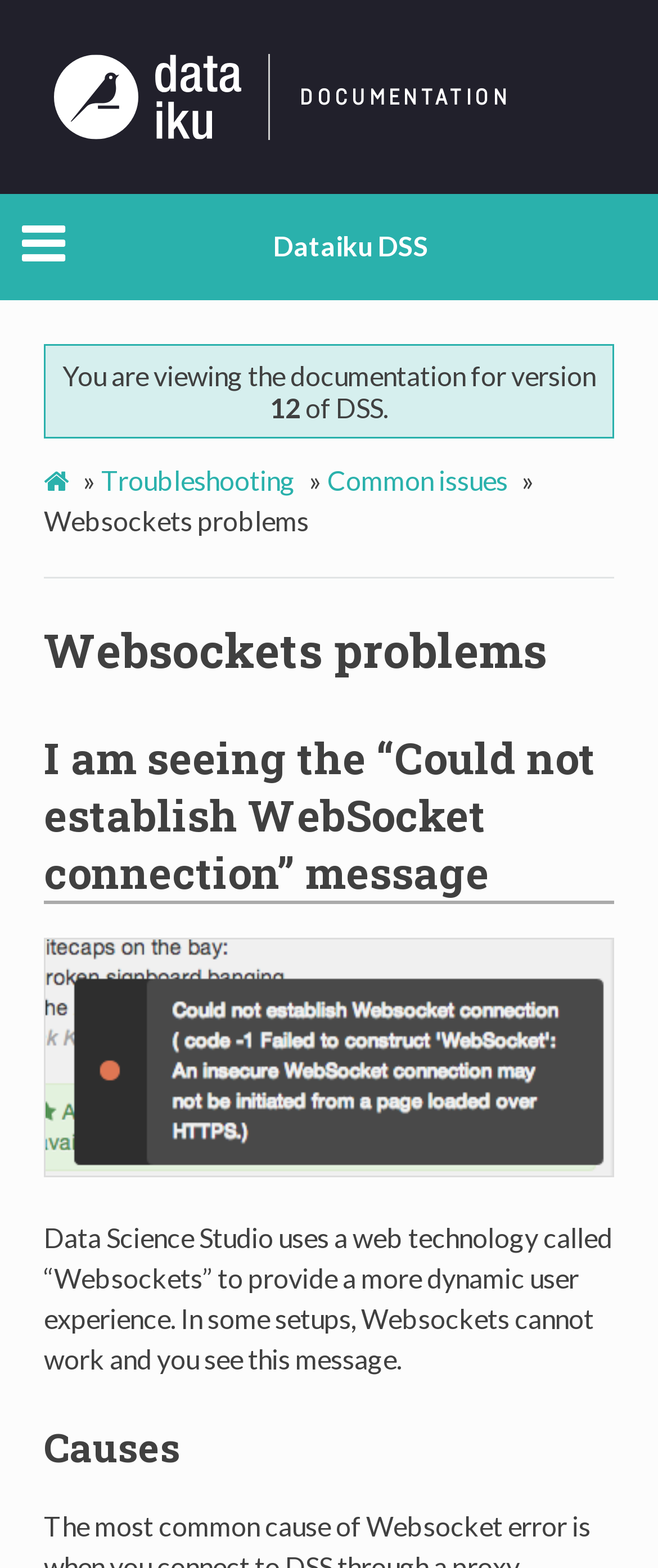What is the version of DSS being viewed?
Provide an in-depth answer to the question, covering all aspects.

The version of DSS being viewed can be determined by looking at the text 'You are viewing the documentation for version' followed by the number '12'.